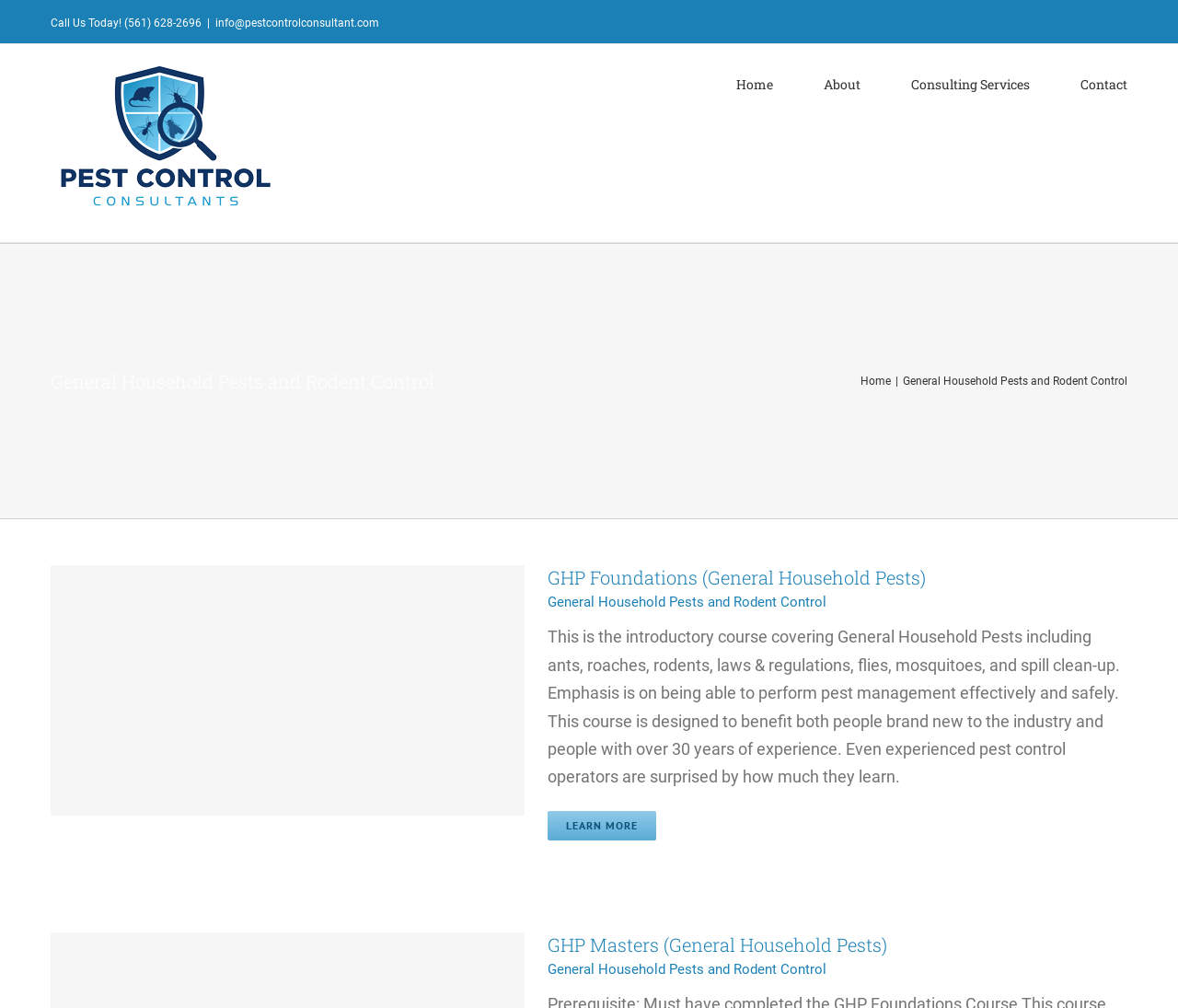What is the phone number to call for pest control?
Analyze the screenshot and provide a detailed answer to the question.

The phone number can be found at the top of the webpage, in the 'Call Us Today!' section, which is a static text element with the bounding box coordinates [0.043, 0.016, 0.171, 0.029].